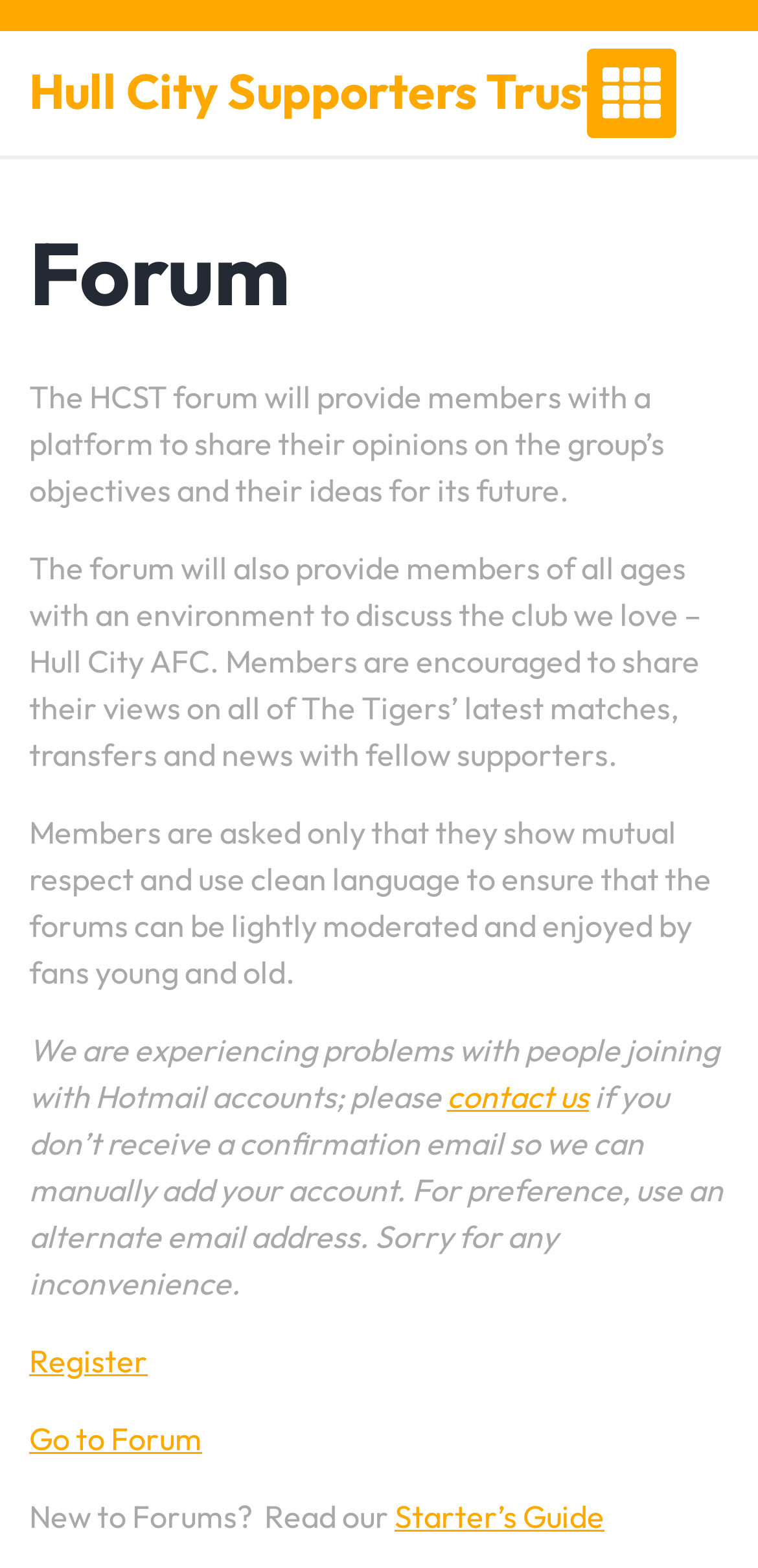What is the purpose of the HCST forum?
Please respond to the question thoroughly and include all relevant details.

Based on the webpage content, the HCST forum is intended to provide a platform for members to share their opinions on the group's objectives and ideas for its future, as well as discuss the club they love, Hull City AFC.